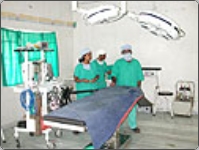What type of lights are used in the room?
From the image, provide a succinct answer in one word or a short phrase.

Overhead surgical lights